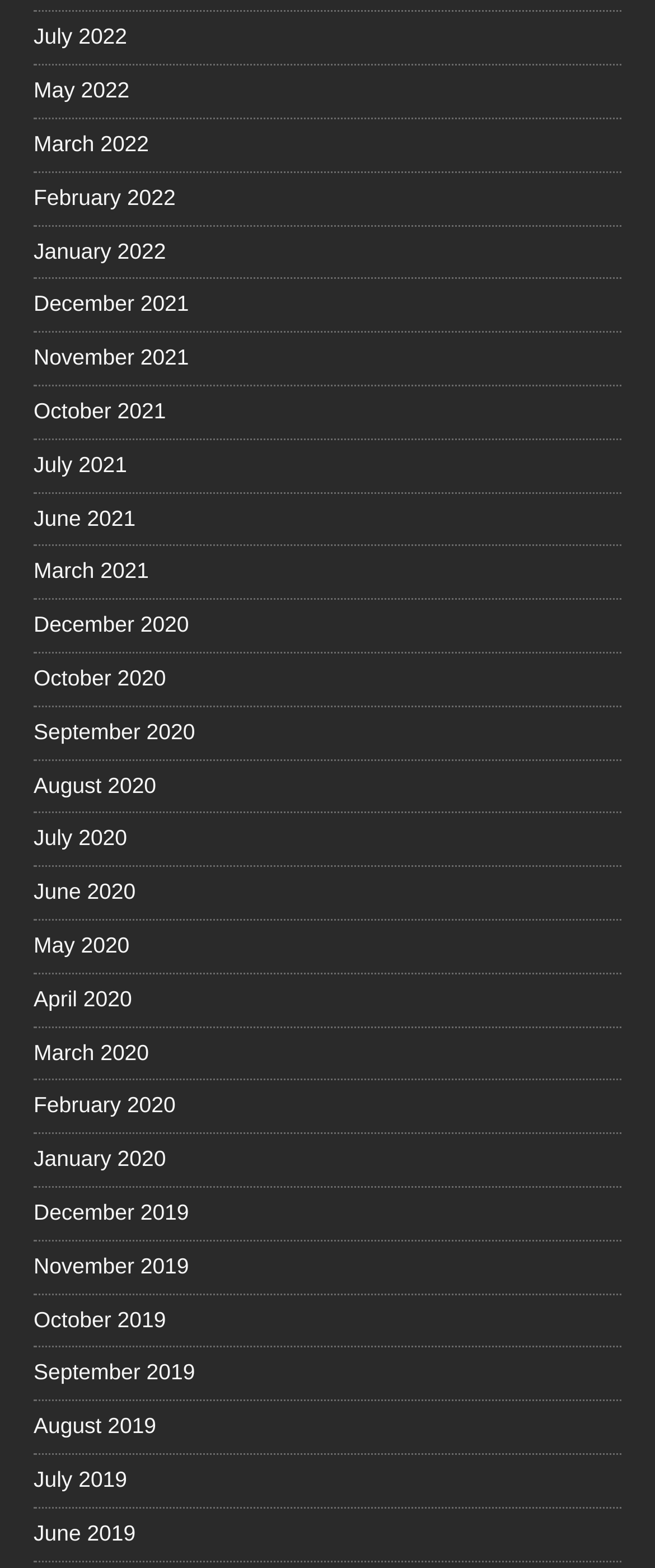Please identify the bounding box coordinates of the element's region that I should click in order to complete the following instruction: "check February 2022". The bounding box coordinates consist of four float numbers between 0 and 1, i.e., [left, top, right, bottom].

[0.051, 0.11, 0.949, 0.143]